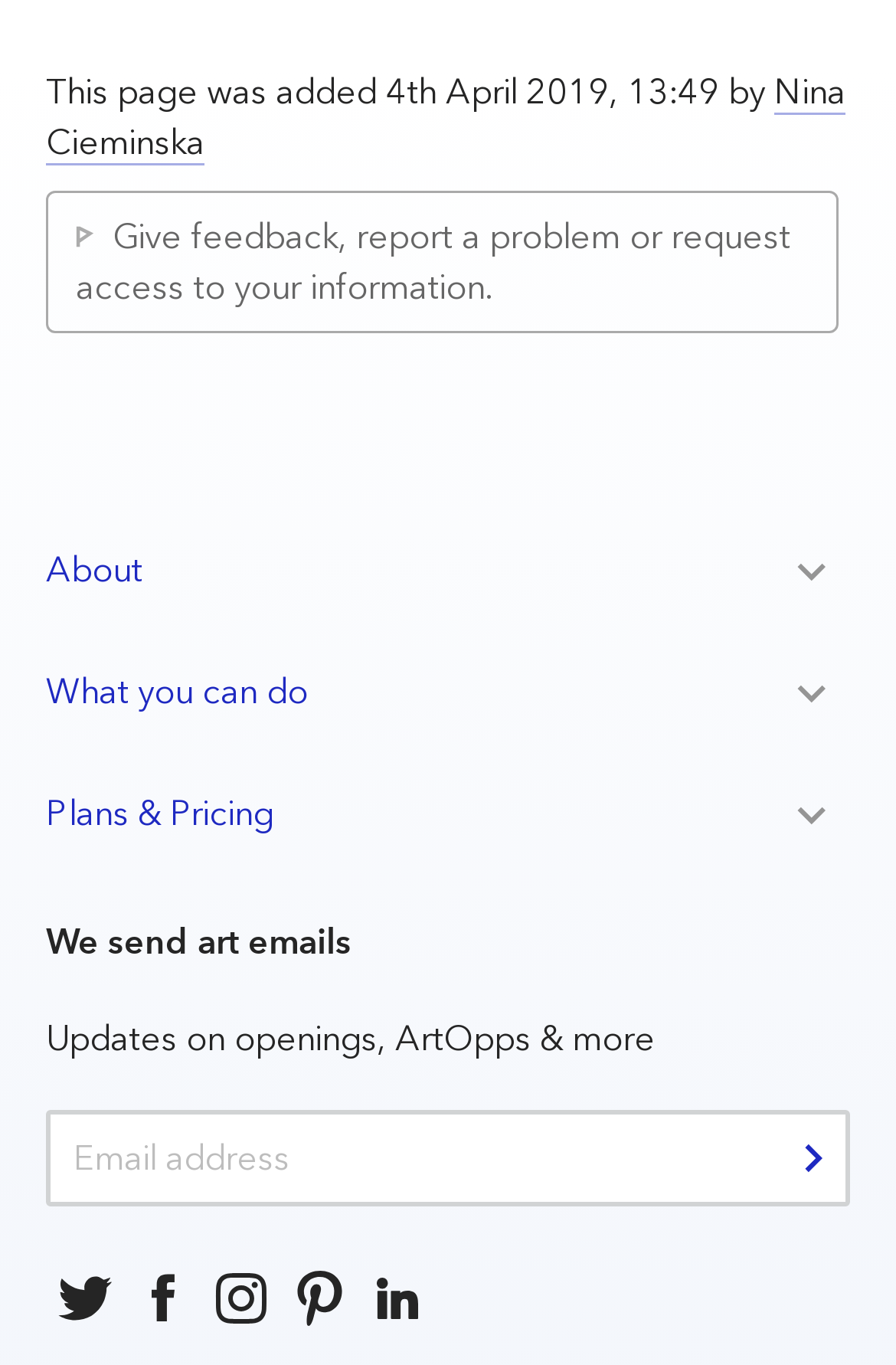Look at the image and write a detailed answer to the question: 
How many social media platforms can you follow this webpage on?

The answer can be found by counting the number of 'Follow us on:' links at the bottom of the page, which are five in total.